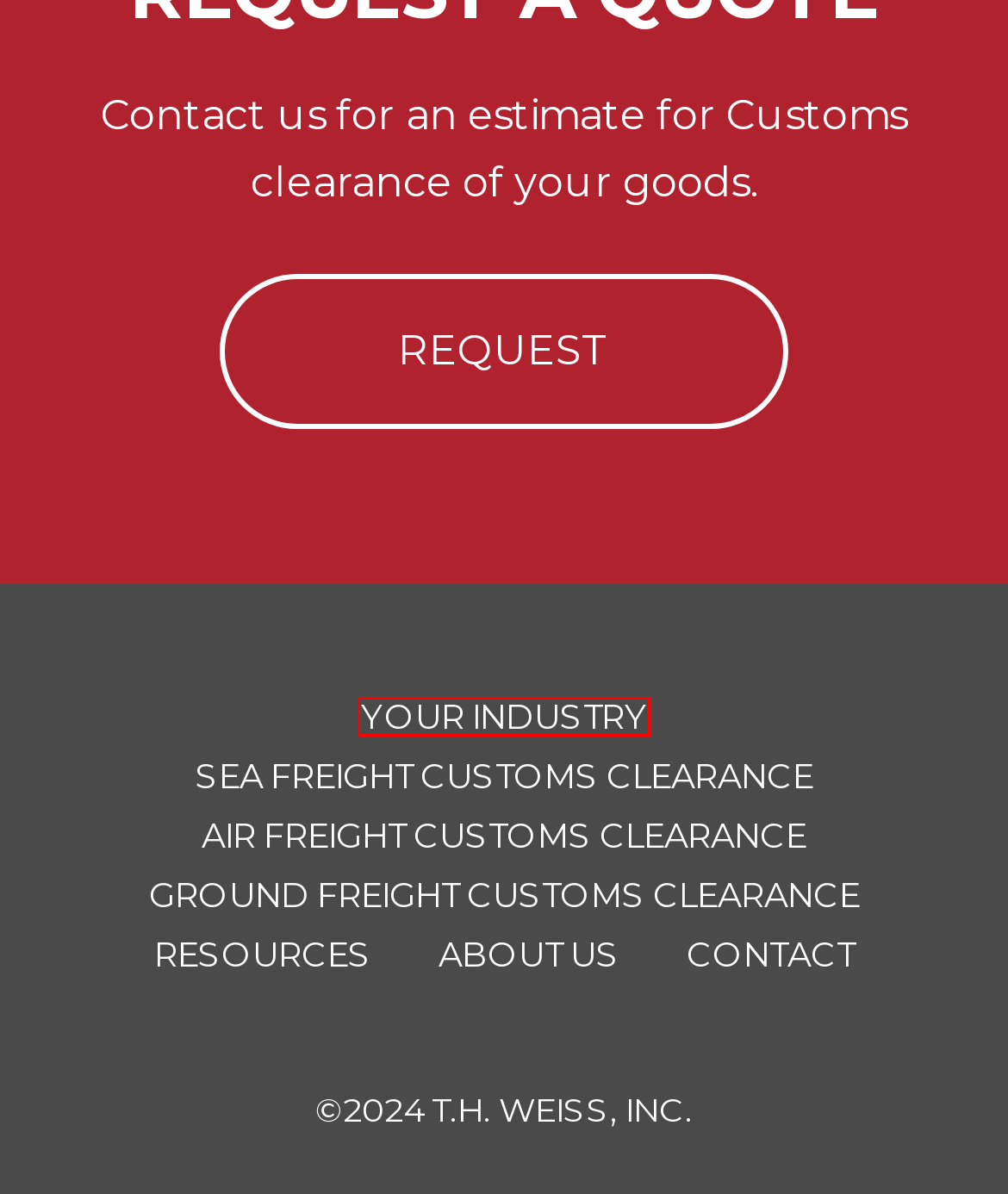Look at the screenshot of a webpage that includes a red bounding box around a UI element. Select the most appropriate webpage description that matches the page seen after clicking the highlighted element. Here are the candidates:
A. U.S. Licensed Customs Broker | T.H. Weiss
B. Useful Links
C. Your Industry
D. Ground Freight Customs Clearance | T.H. Weiss
E. Request A Quote
F. Air Freight Customs Clearance | T.H. Weiss
G. Contact
H. Sea Freight Customs Clearance | T.H. Weiss

C